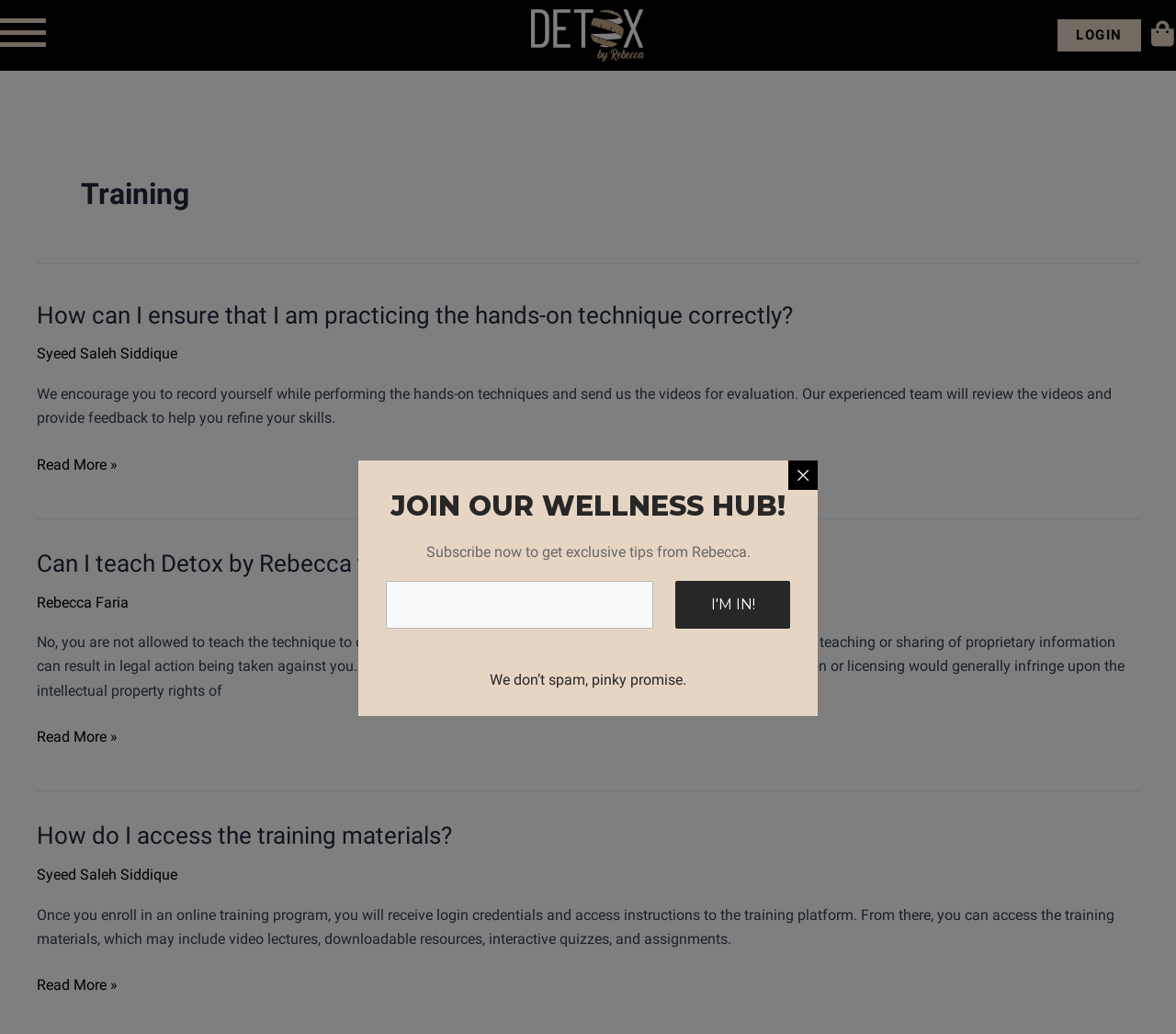Please reply to the following question using a single word or phrase: 
What is the purpose of recording hands-on technique videos?

Get feedback